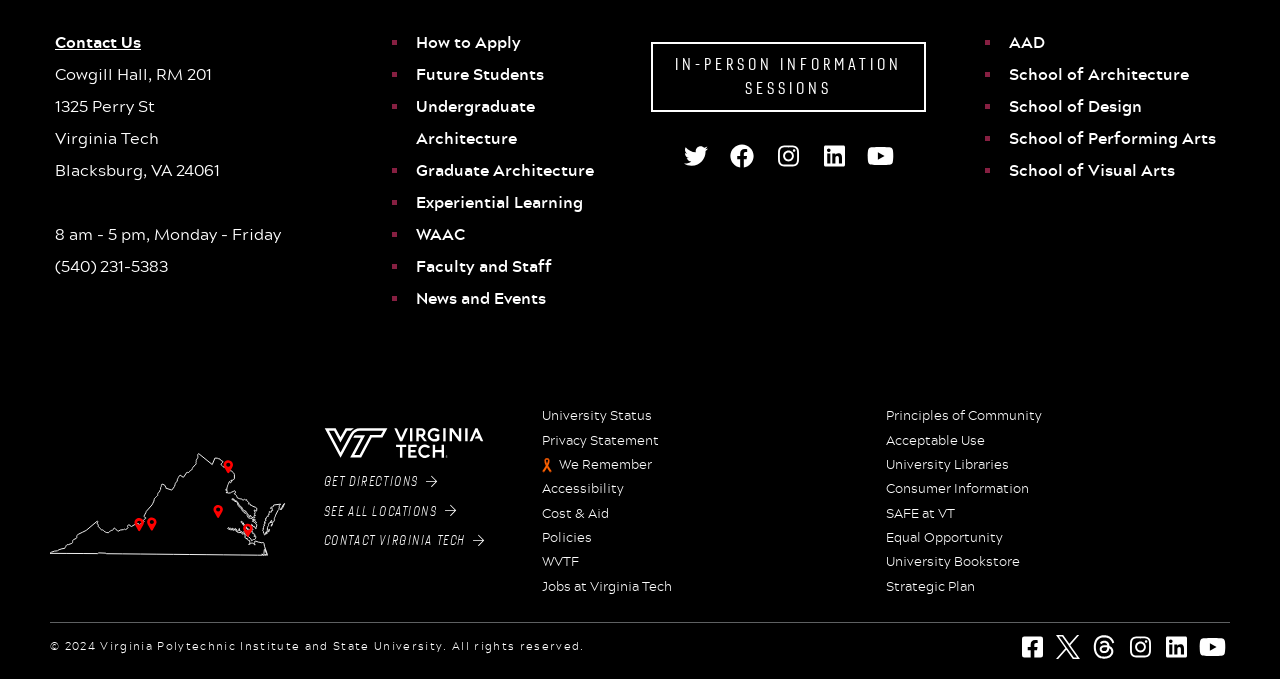How many social media links are there?
Based on the screenshot, answer the question with a single word or phrase.

9